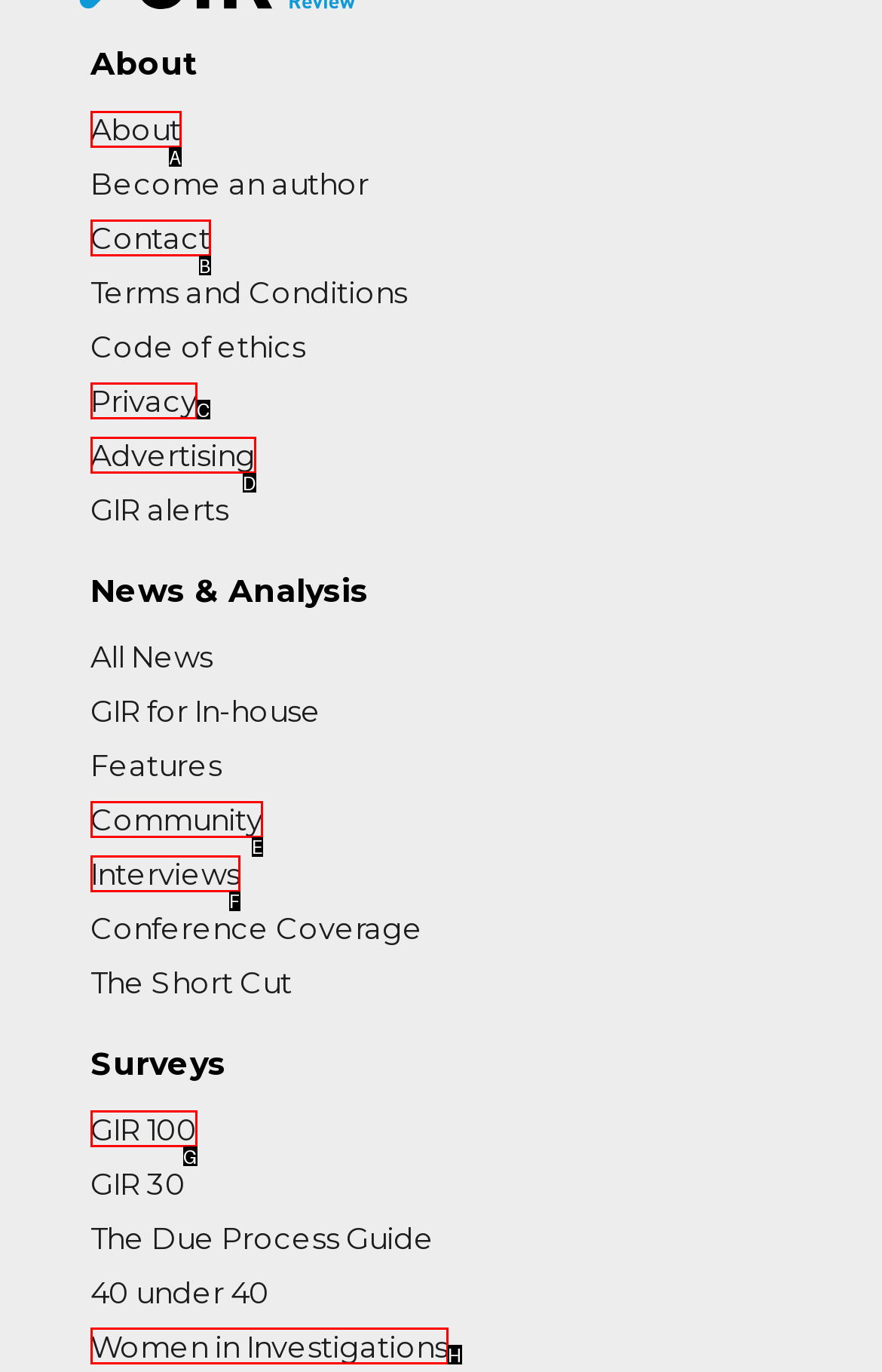Determine the HTML element that best matches this description: Privacy from the given choices. Respond with the corresponding letter.

C